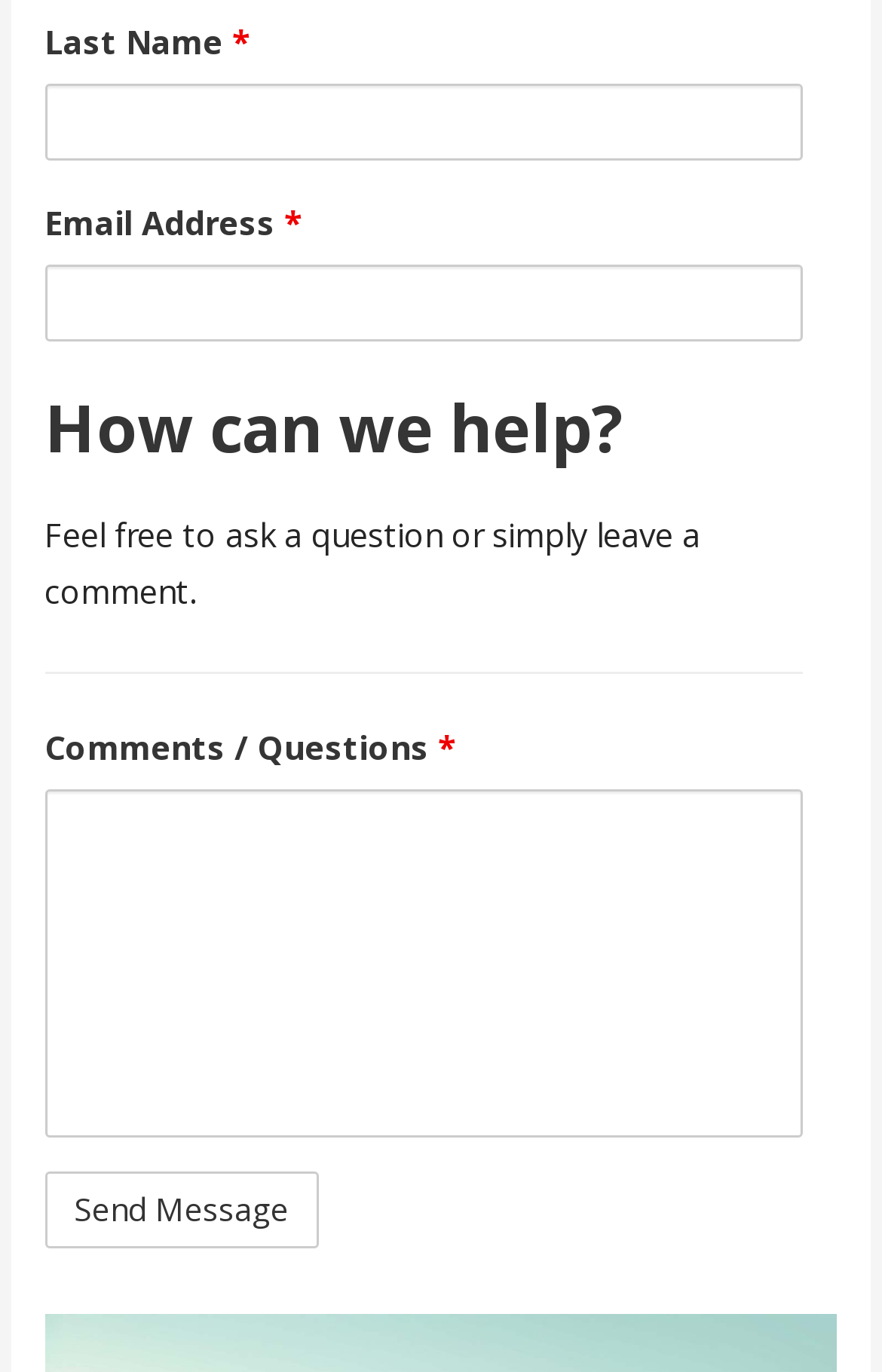Determine the bounding box for the HTML element described here: "name="fld_6009157"". The coordinates should be given as [left, top, right, bottom] with each number being a float between 0 and 1.

[0.051, 0.192, 0.911, 0.248]